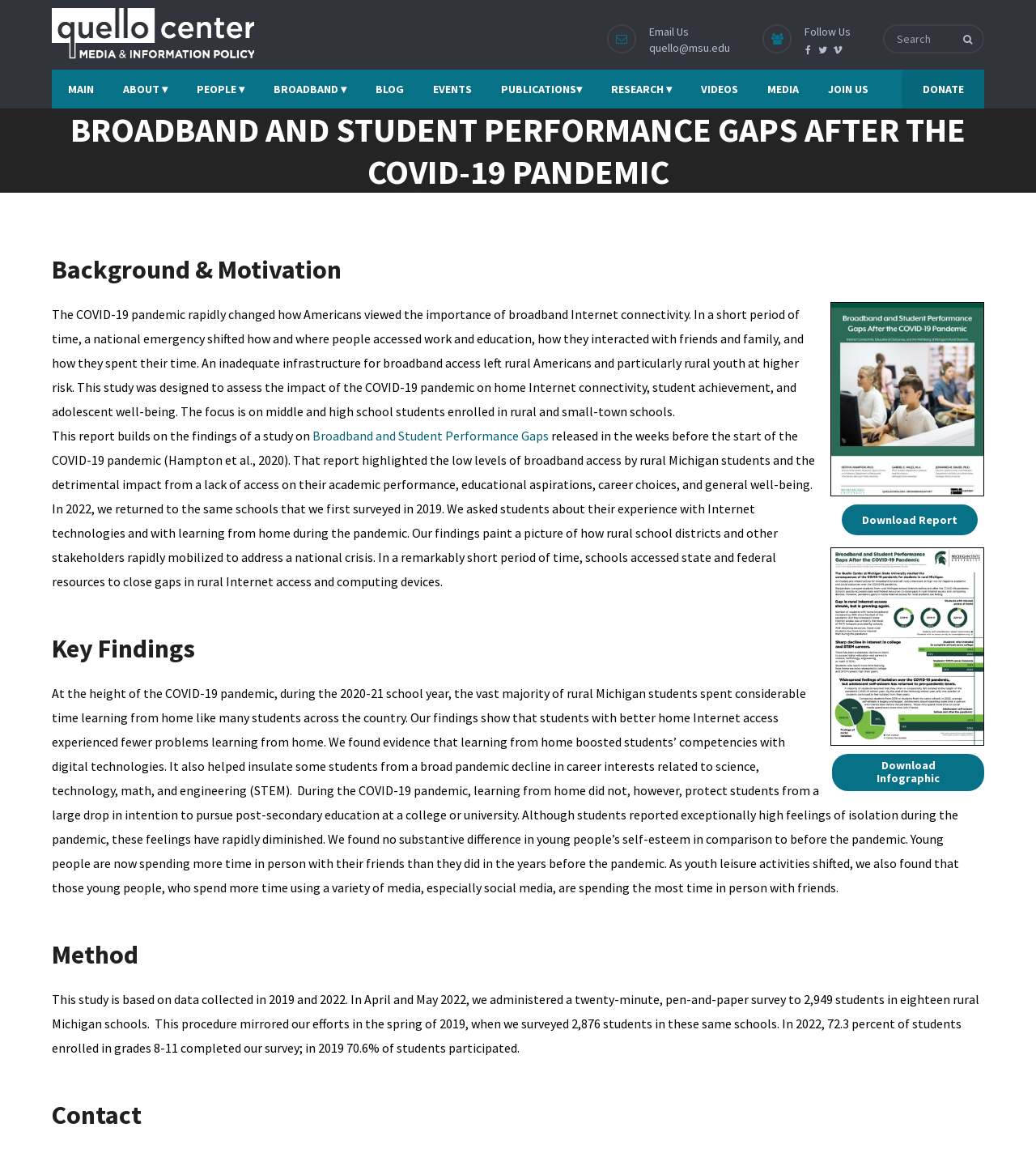Determine the bounding box coordinates of the UI element that matches the following description: "quello@msu.edu". The coordinates should be four float numbers between 0 and 1 in the format [left, top, right, bottom].

[0.627, 0.035, 0.705, 0.048]